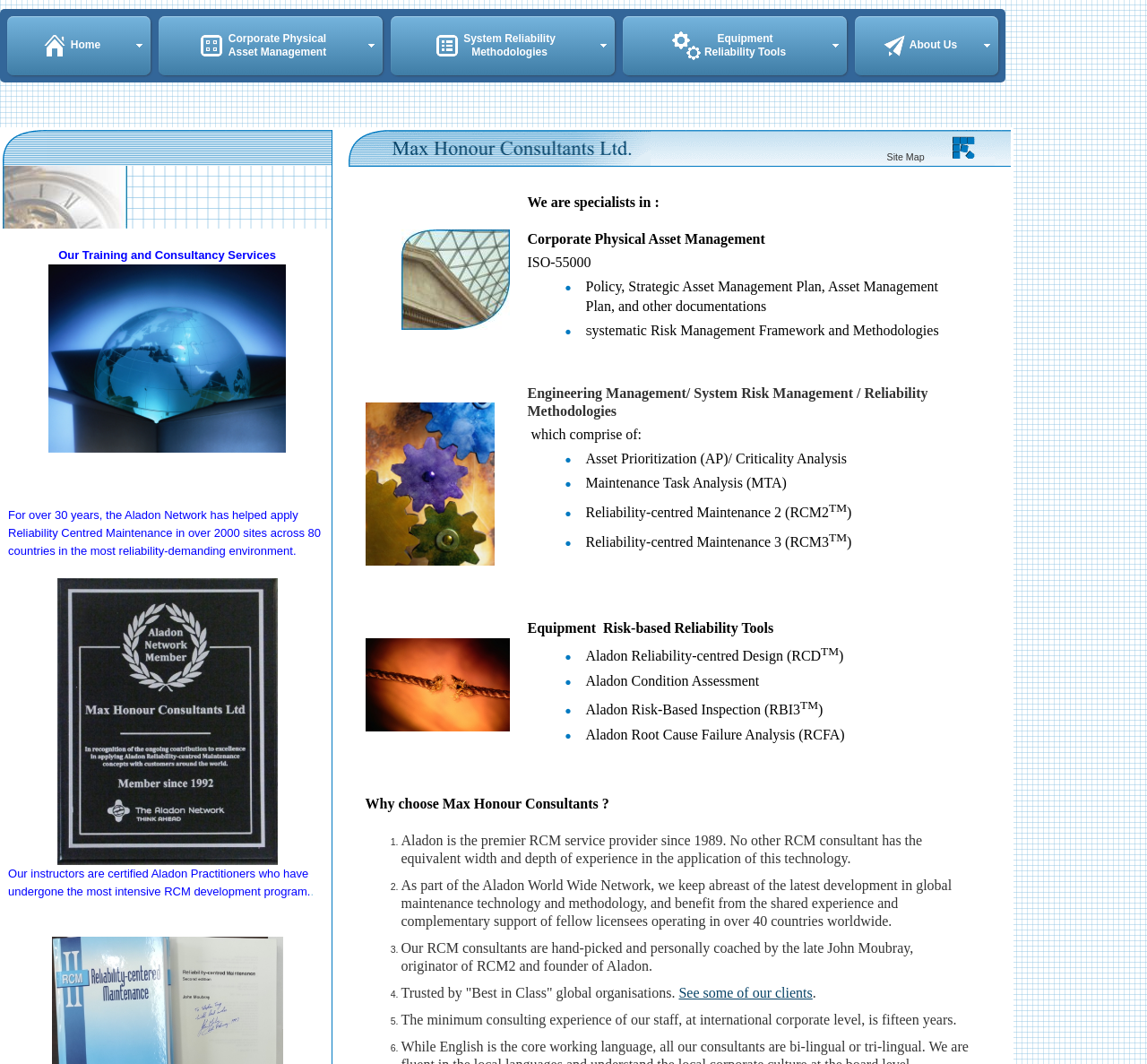Specify the bounding box coordinates of the area to click in order to follow the given instruction: "Click on 'Asset Prioritization (AP)/ Criticality Analysis'."

[0.511, 0.424, 0.738, 0.438]